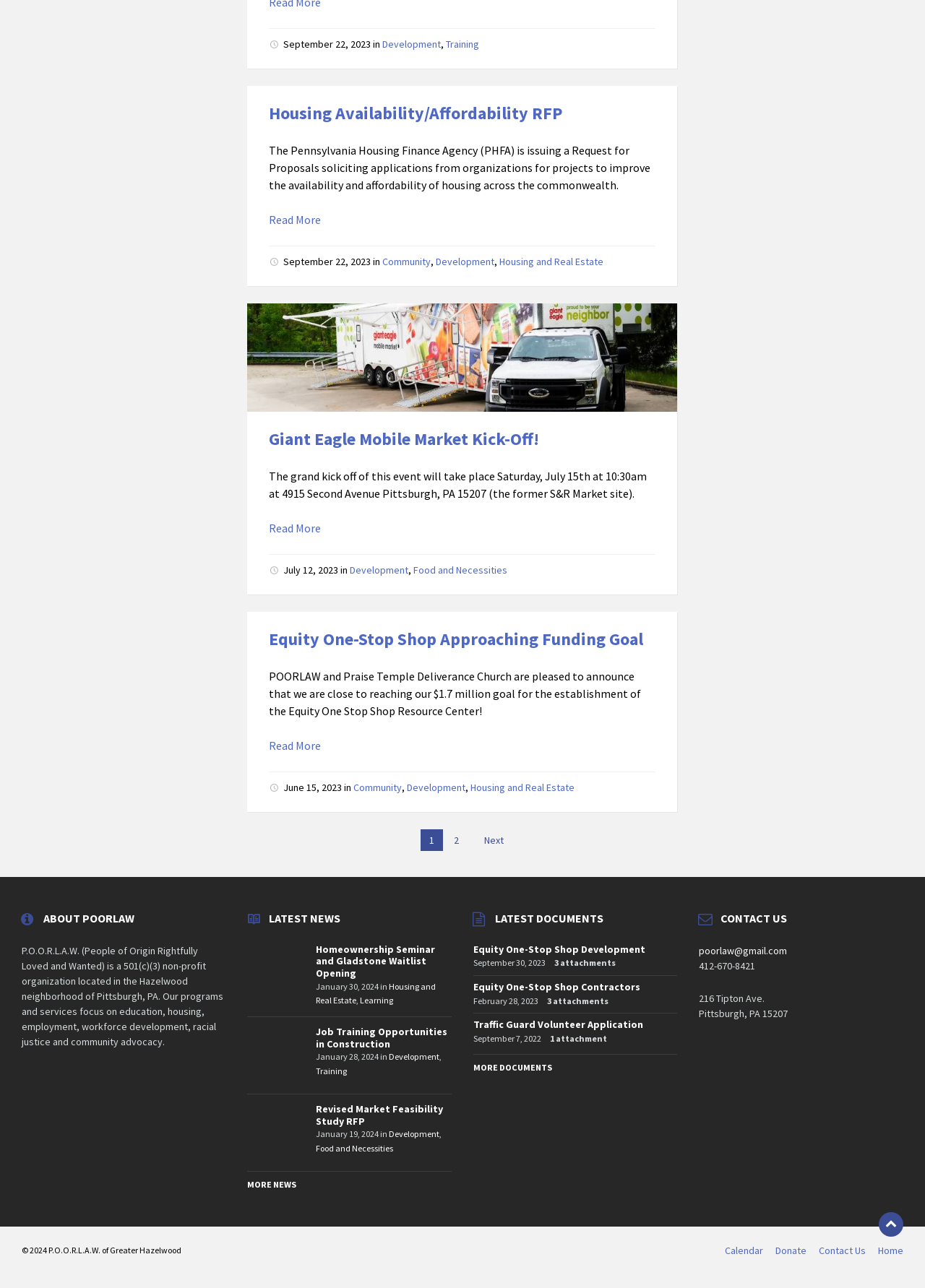Locate the bounding box coordinates of the area to click to fulfill this instruction: "Learn more about the 'Homeownership Seminar and Gladstone Waitlist Opening' event". The bounding box should be presented as four float numbers between 0 and 1, in the order [left, top, right, bottom].

[0.342, 0.732, 0.471, 0.761]